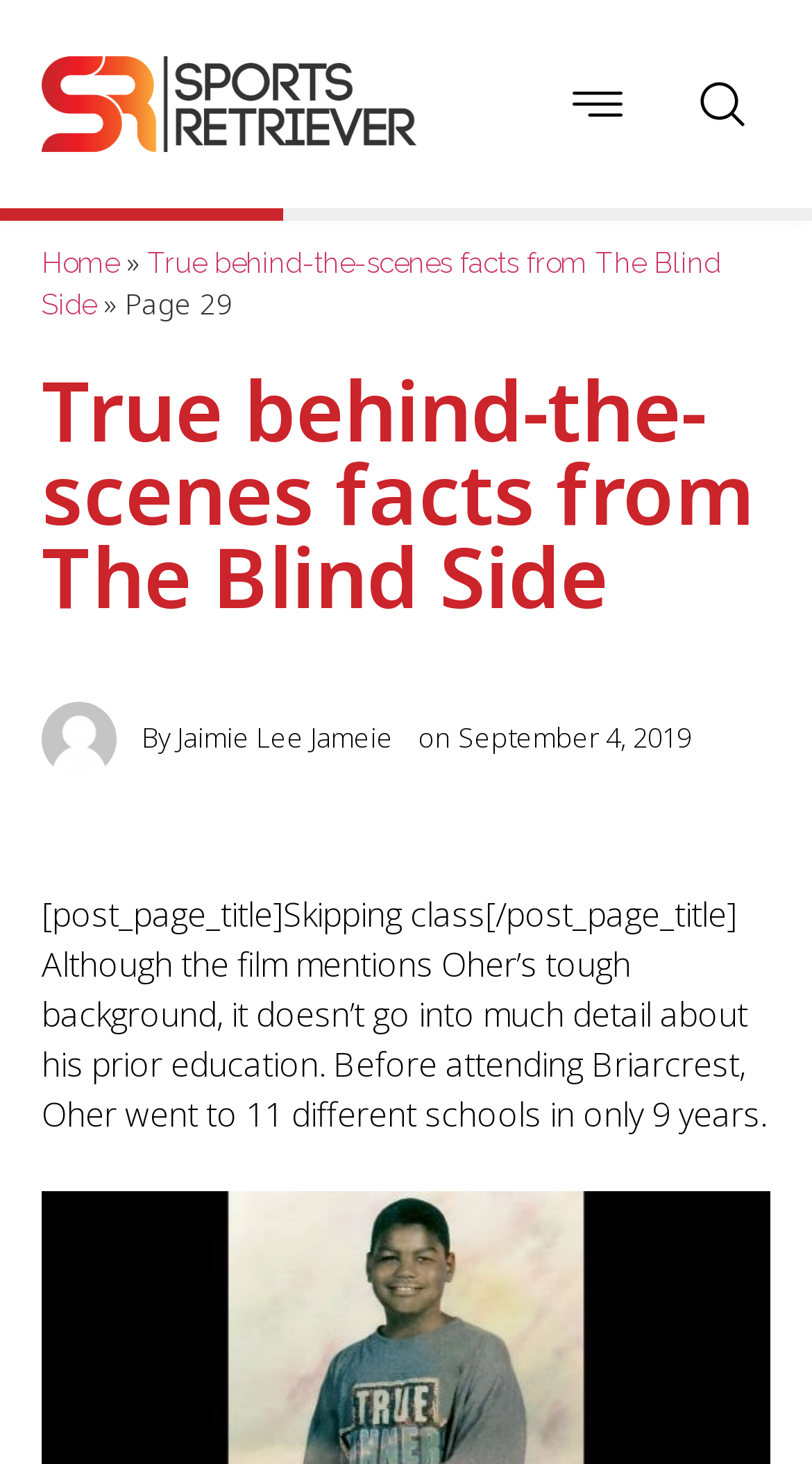Please determine the heading text of this webpage.

True behind-the-scenes facts from The Blind Side